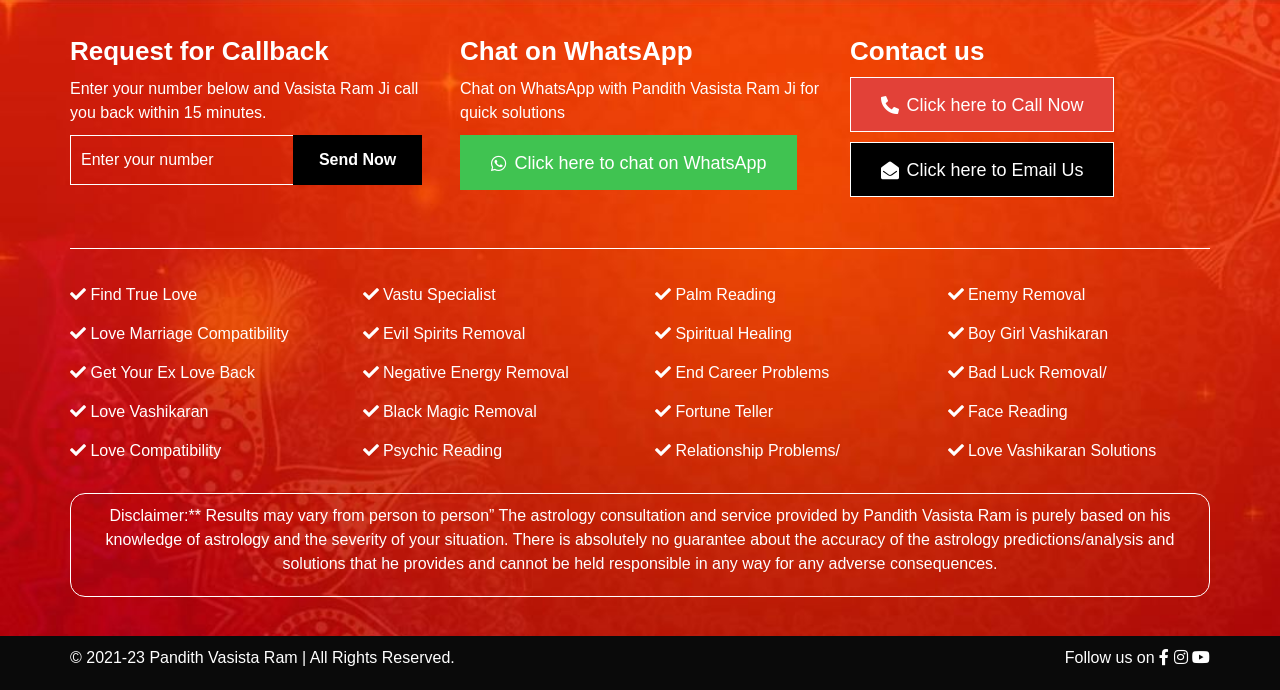Pinpoint the bounding box coordinates of the element to be clicked to execute the instruction: "Chat on WhatsApp with Pandith Vasista Ram Ji".

[0.359, 0.196, 0.623, 0.276]